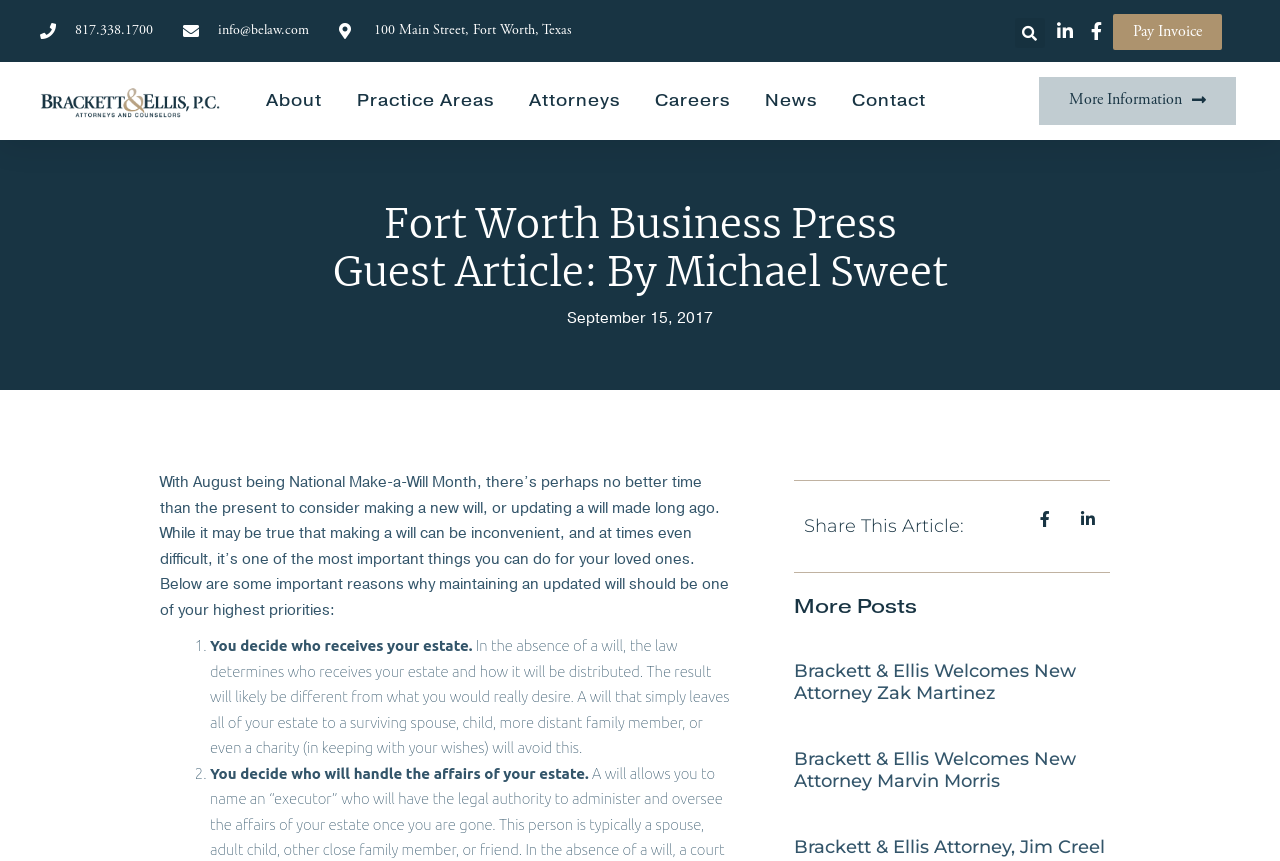Please answer the following question using a single word or phrase: 
What is the purpose of making a will according to the article?

To decide who receives your estate and who handles the affairs of your estate